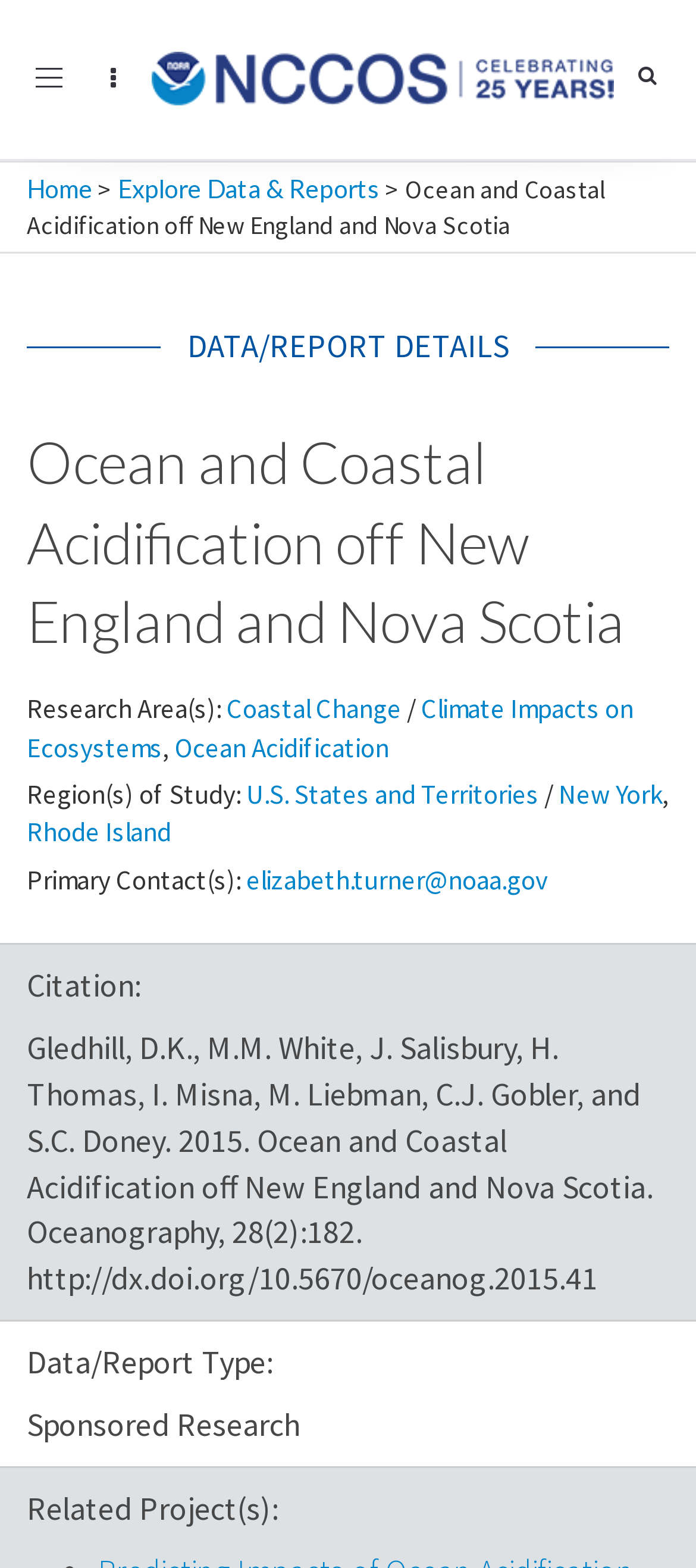Utilize the information from the image to answer the question in detail:
Who is the primary contact for this project?

I found the answer by looking at the 'Primary Contact(s):' section, which lists 'elizabeth.turner@noaa.gov' as the primary contact.